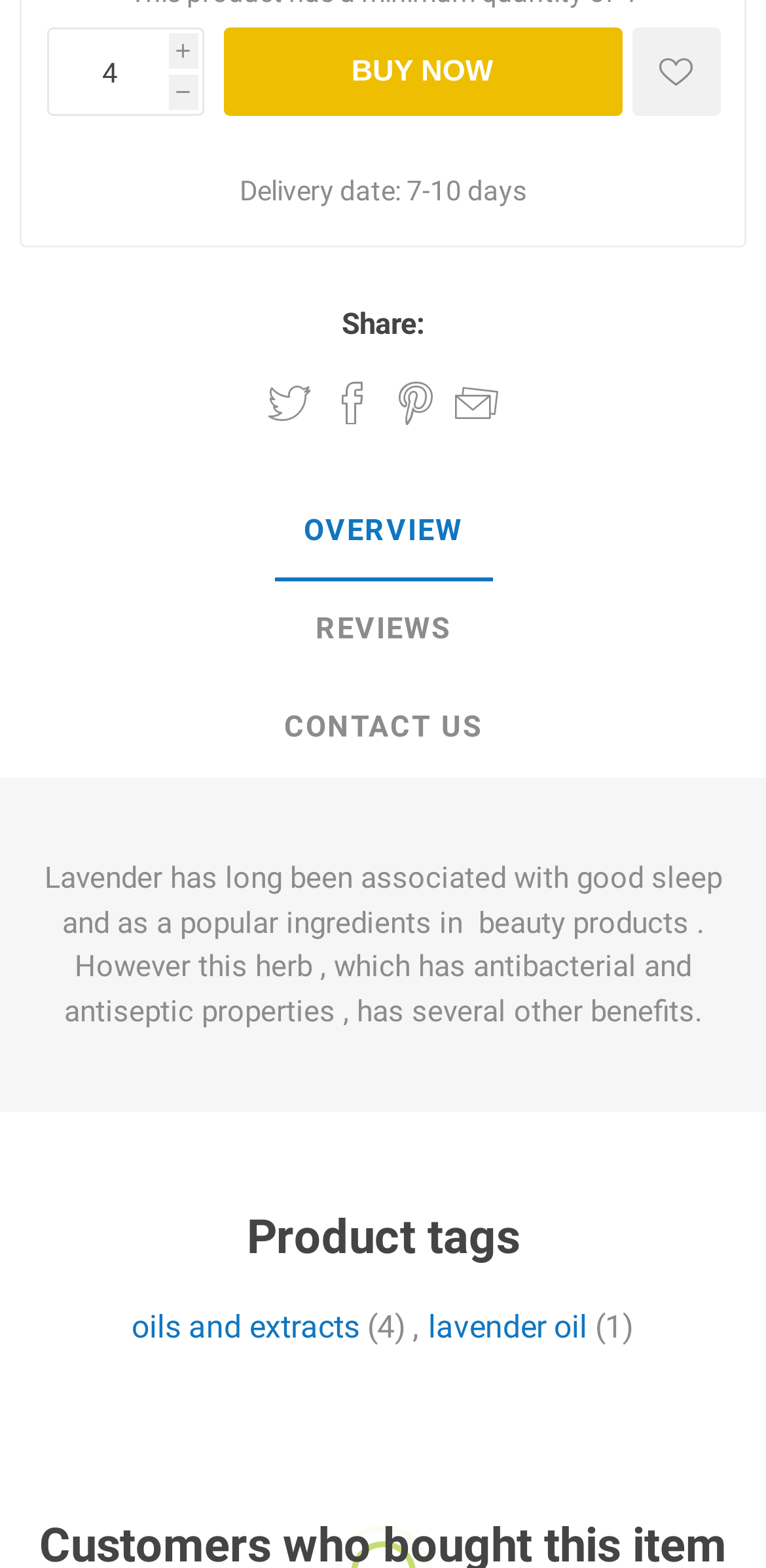Please identify the coordinates of the bounding box for the clickable region that will accomplish this instruction: "follow Citi on Twitter".

None